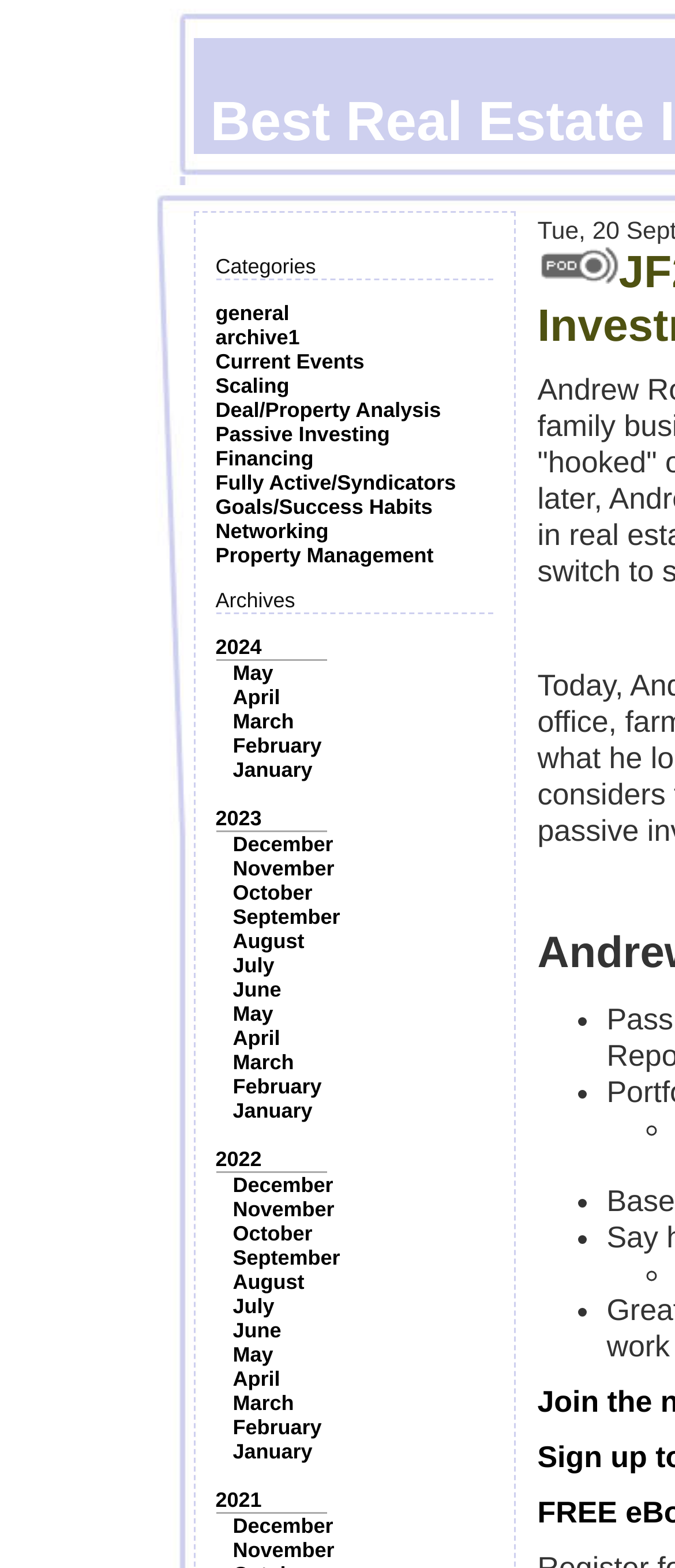Respond to the following question with a brief word or phrase:
How many images are on the webpage?

2